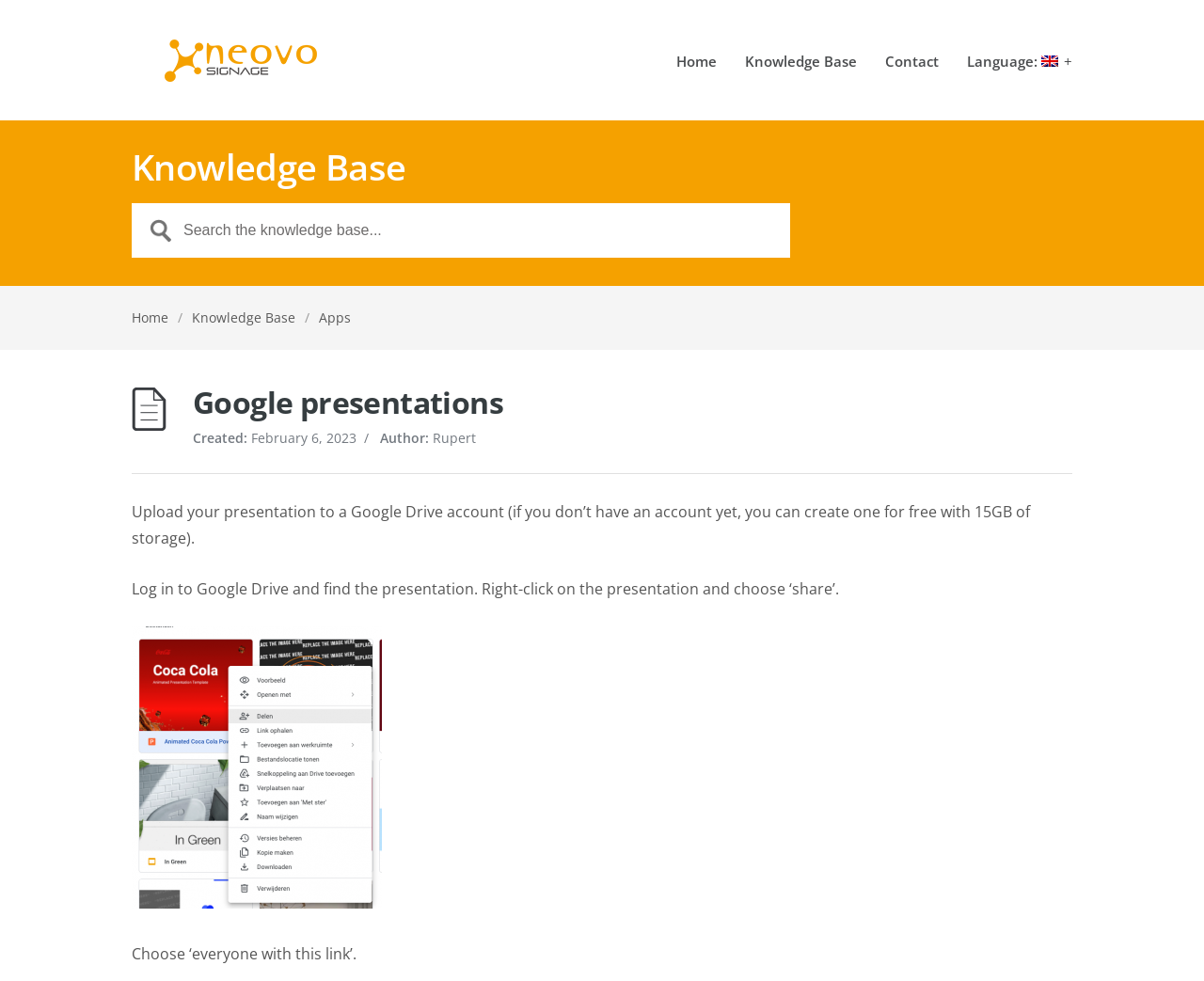How many search boxes are on the page?
Answer the question with a detailed and thorough explanation.

I looked at the page's layout and found only one search box, which is located below the top navigation bar and has a placeholder text that says 'Search the knowledge base...'.